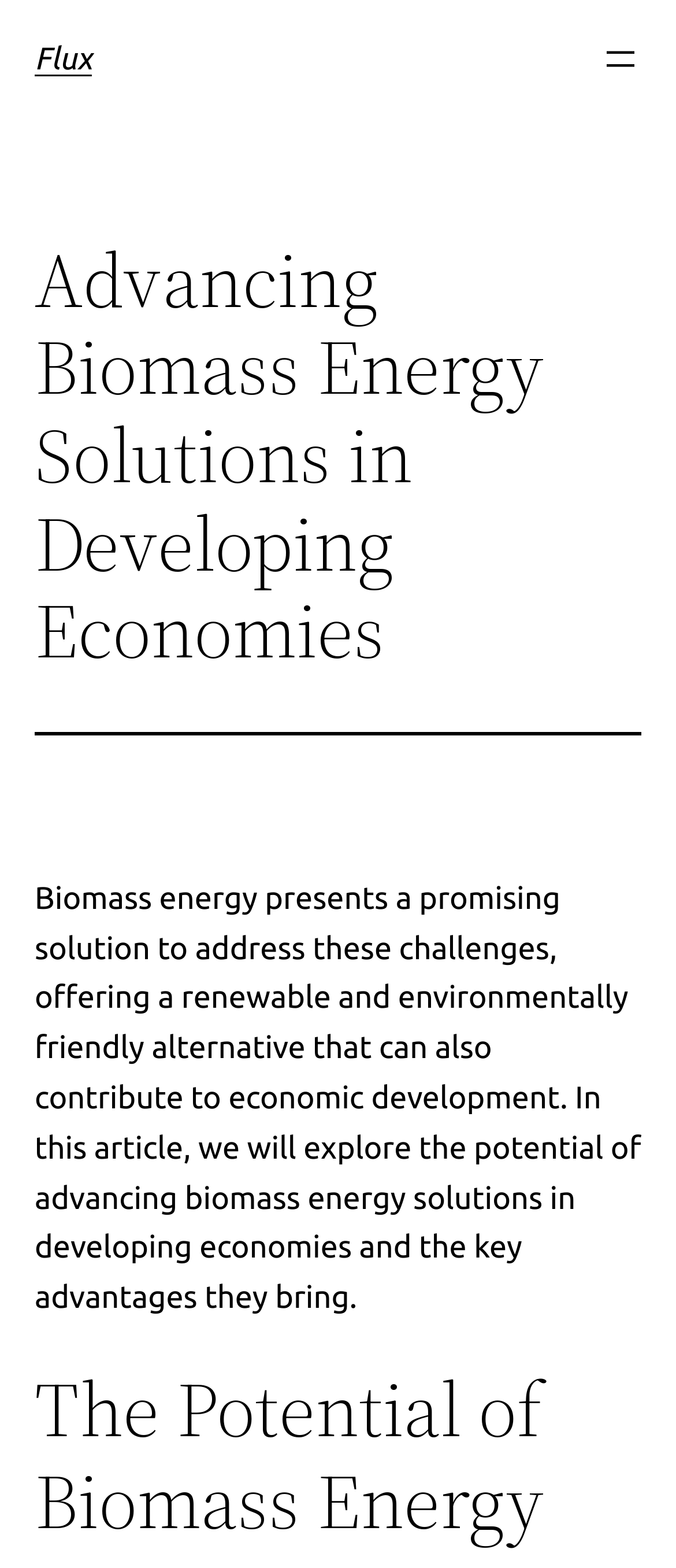Provide a one-word or short-phrase answer to the question:
How many headings are there in the article?

Three